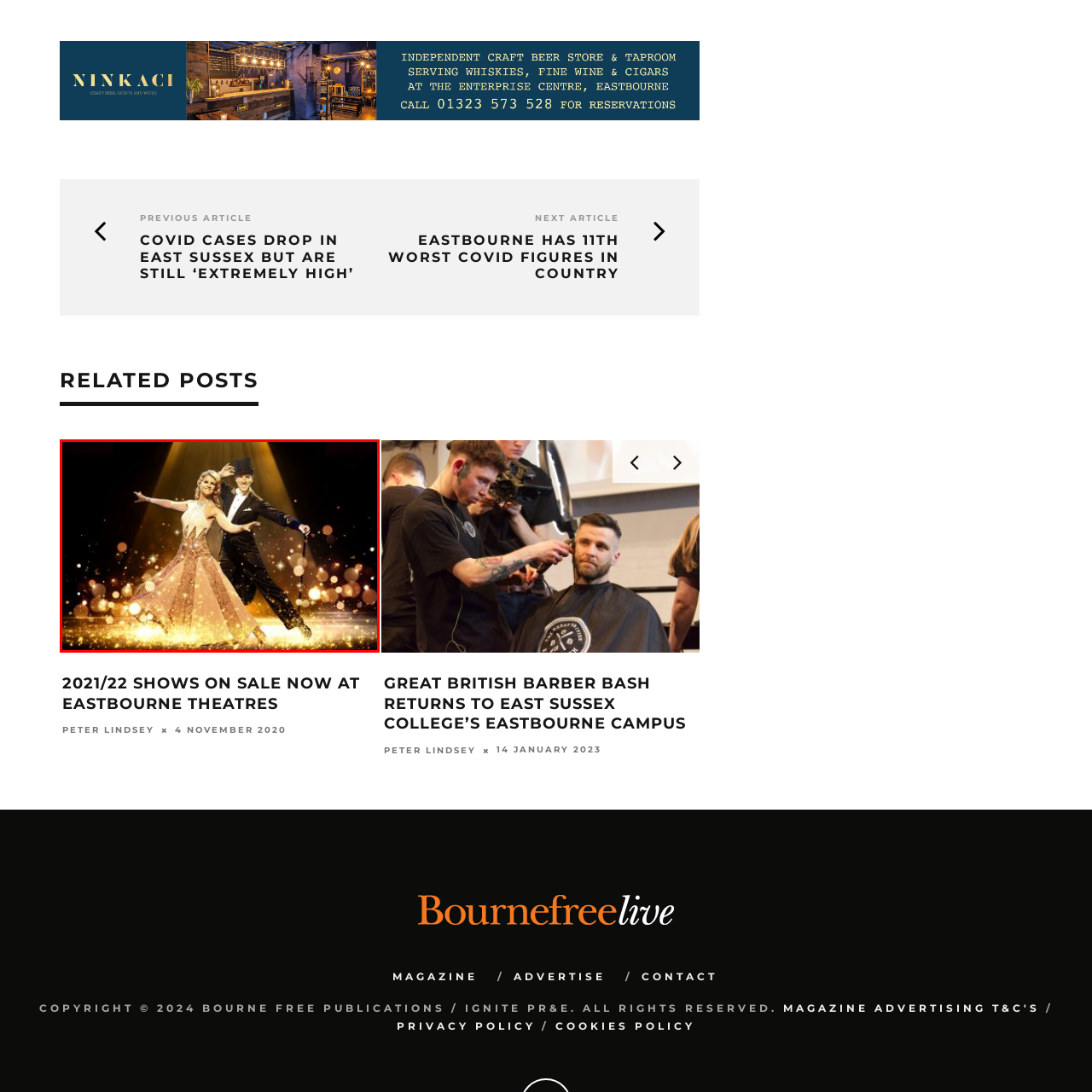What is the atmosphere of the scene?
Examine the image highlighted by the red bounding box and provide a thorough and detailed answer based on your observations.

The description of the image highlights the shimmering golden lights and soft bokeh effects in the backdrop, creating a festive and enchanting atmosphere, reminiscent of a dazzling stage production, which suggests that the atmosphere of the scene is lively and captivating.